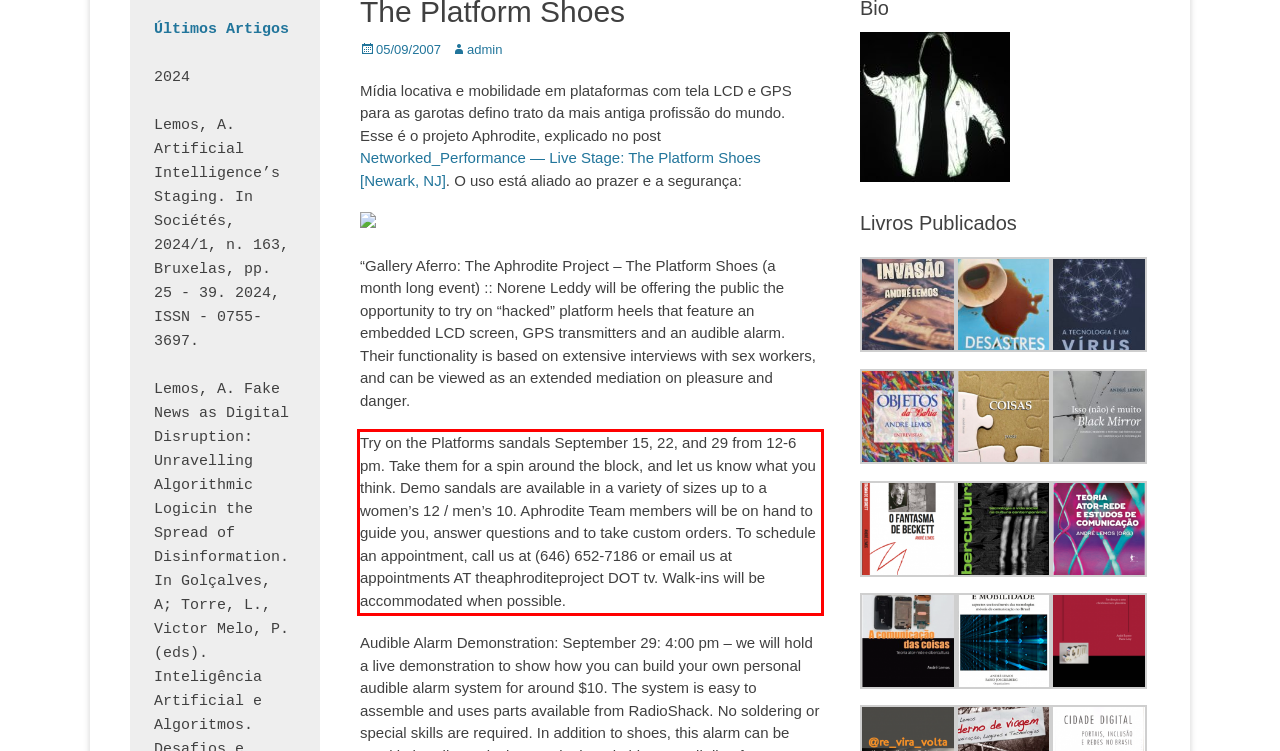Look at the provided screenshot of the webpage and perform OCR on the text within the red bounding box.

Try on the Platforms sandals September 15, 22, and 29 from 12-6 pm. Take them for a spin around the block, and let us know what you think. Demo sandals are available in a variety of sizes up to a women’s 12 / men’s 10. Aphrodite Team members will be on hand to guide you, answer questions and to take custom orders. To schedule an appointment, call us at (646) 652-7186 or email us at appointments AT theaphroditeproject DOT tv. Walk-ins will be accommodated when possible.